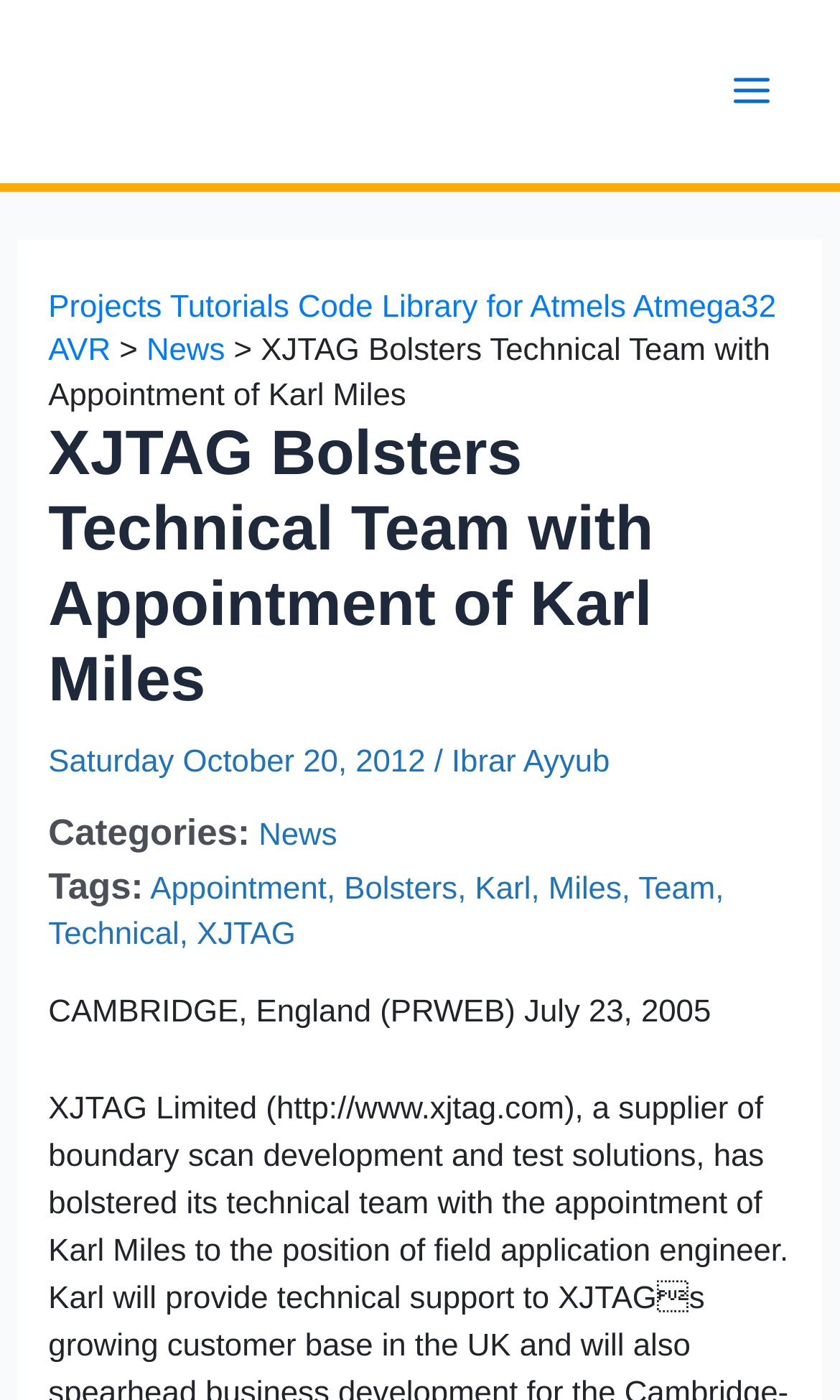Pinpoint the bounding box coordinates of the clickable element to carry out the following instruction: "Learn more about Ibrar Ayyub."

[0.538, 0.533, 0.726, 0.557]